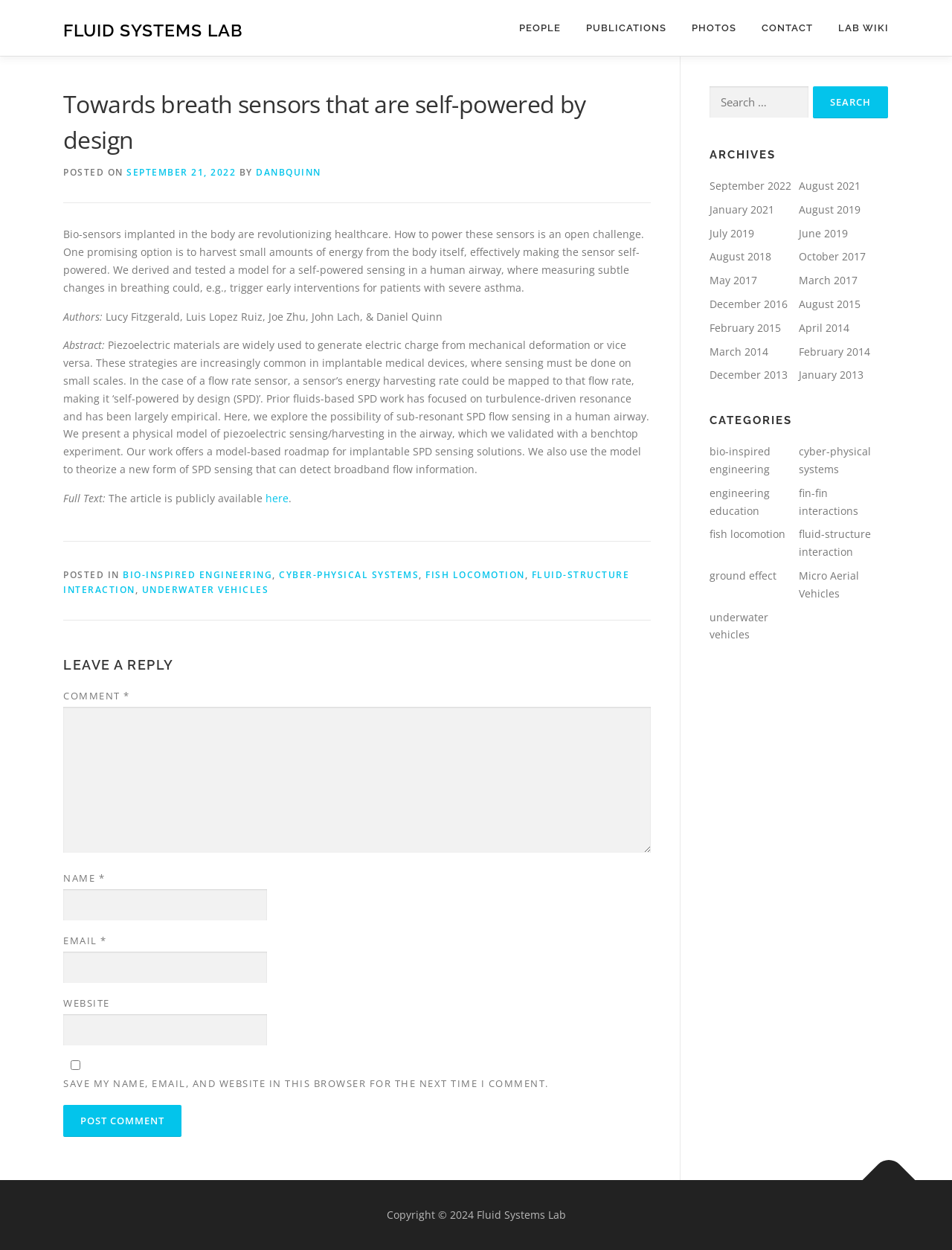Identify the bounding box coordinates of the region I need to click to complete this instruction: "Search for something".

[0.745, 0.069, 0.849, 0.095]